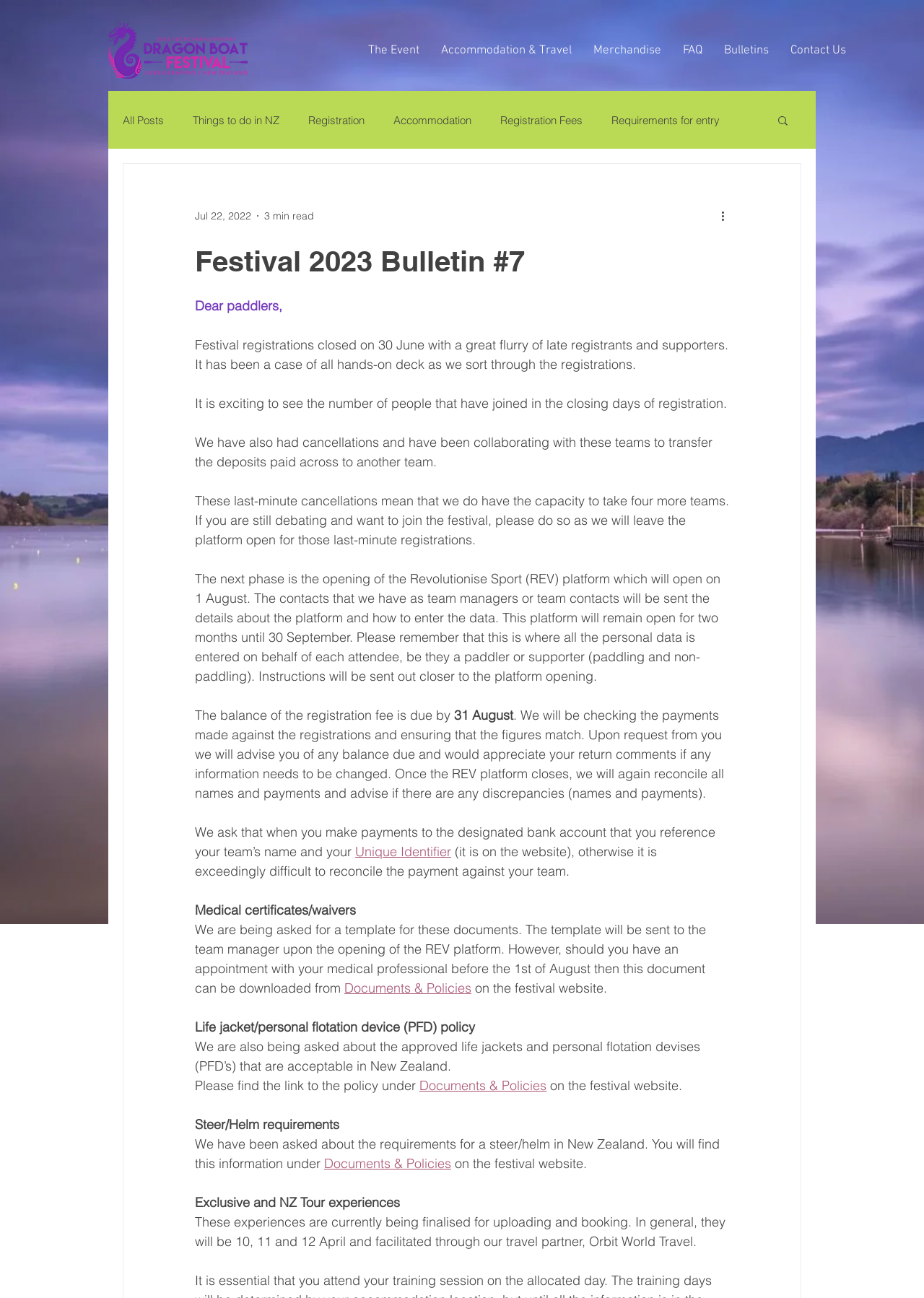What is the main heading displayed on the webpage? Please provide the text.

Festival 2023 Bulletin #7